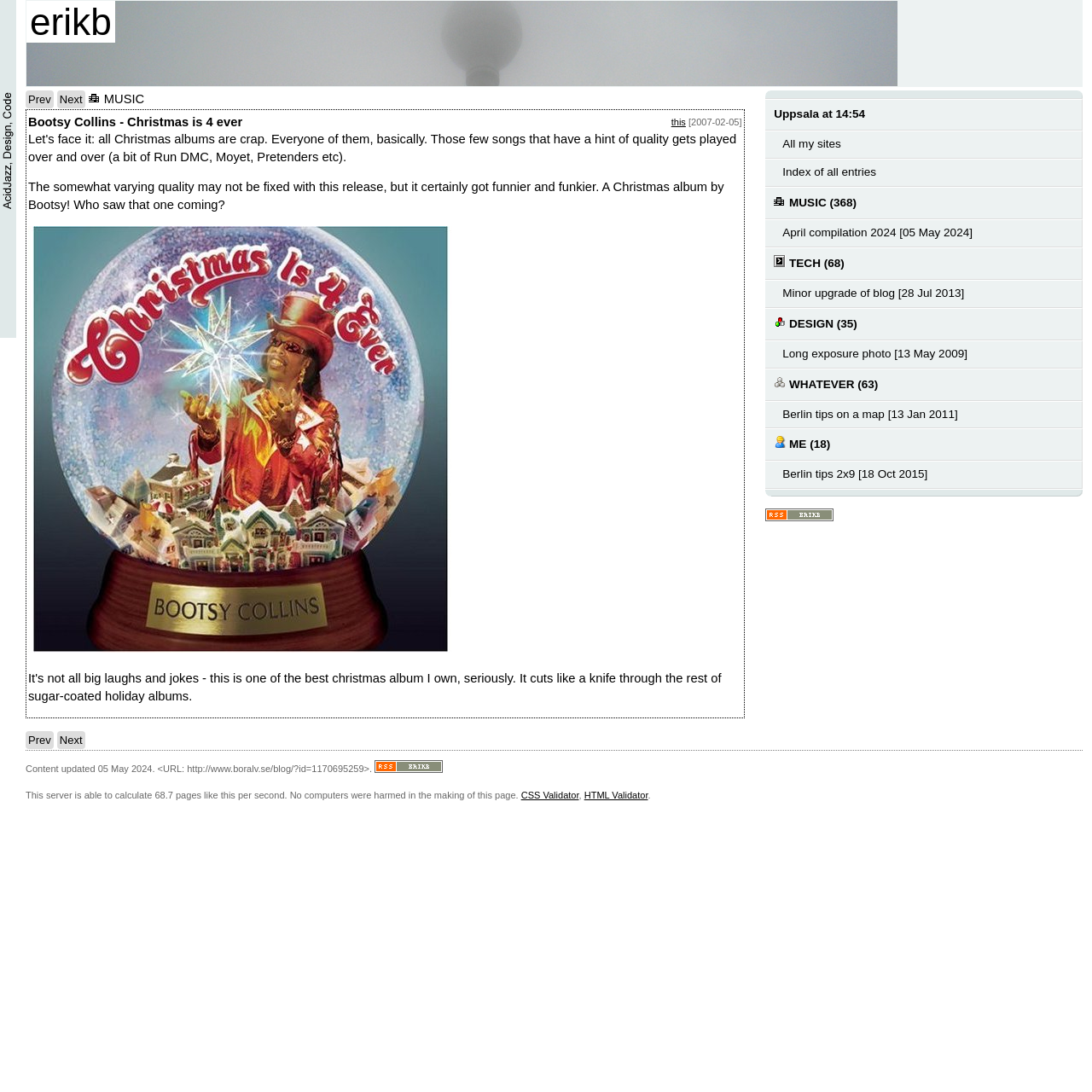Locate the bounding box coordinates of the element to click to perform the following action: 'view album cover'. The coordinates should be given as four float values between 0 and 1, in the form of [left, top, right, bottom].

[0.026, 0.588, 0.416, 0.6]